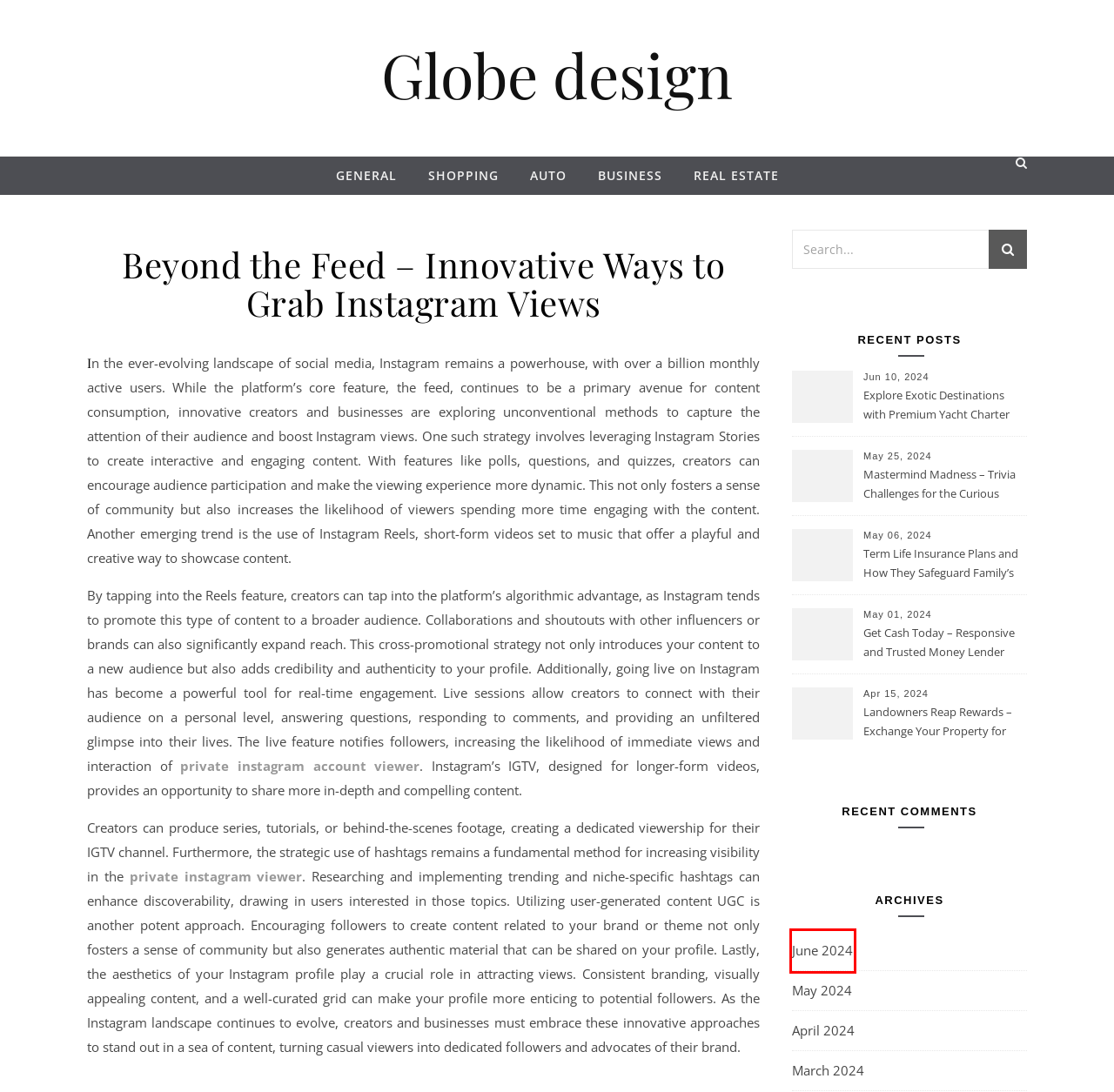You have been given a screenshot of a webpage, where a red bounding box surrounds a UI element. Identify the best matching webpage description for the page that loads after the element in the bounding box is clicked. Options include:
A. May 2024 – Globe design
B. March 2024 – Globe design
C. Globe design
D. Business – Globe design
E. Get Cash Today – Responsive and Trusted Money Lender Service – Globe design
F. Term Life Insurance Plans and How They Safeguard Family’s Financial Well-being – Globe design
G. Mastermind Madness – Trivia Challenges for the Curious Mind – Globe design
H. June 2024 – Globe design

H